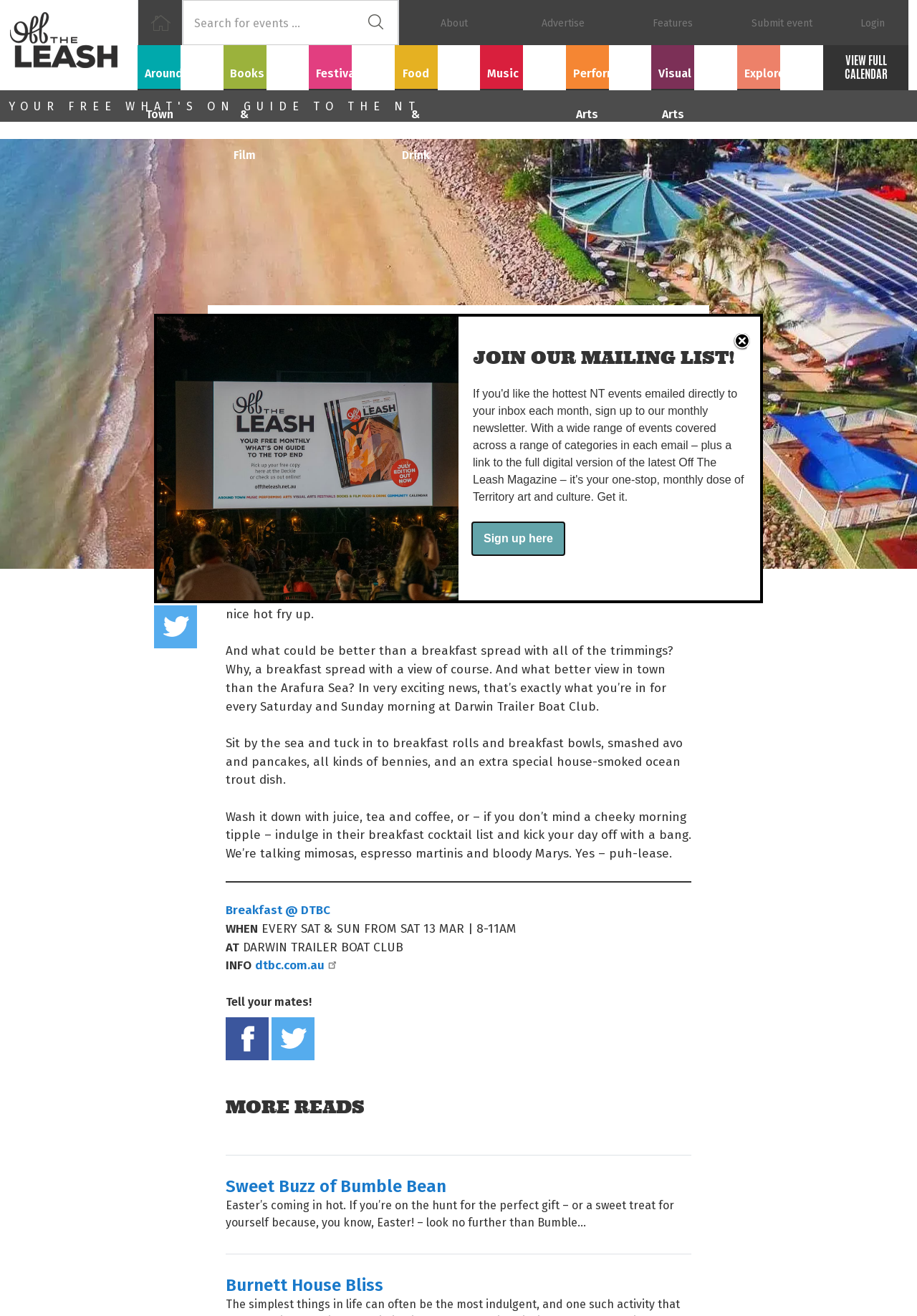Find the bounding box coordinates corresponding to the UI element with the description: "Performing Arts". The coordinates should be formatted as [left, top, right, bottom], with values as floats between 0 and 1.

[0.617, 0.034, 0.71, 0.069]